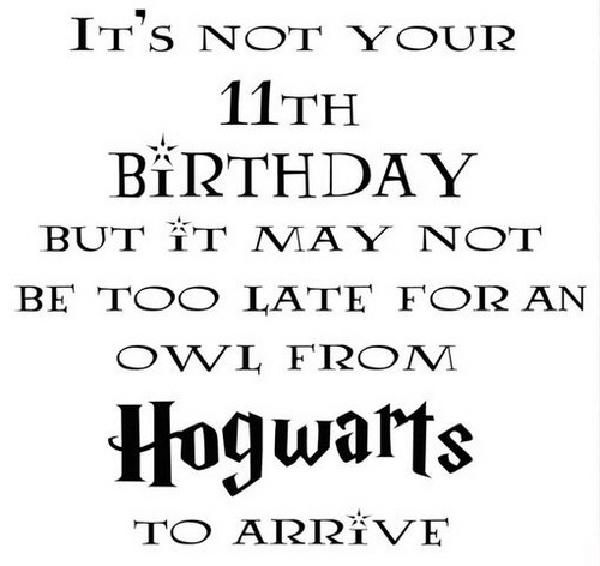Use the details in the image to answer the question thoroughly: 
What is the tone of the birthday message?

The caption describes the birthday message as 'playful and whimsical', which suggests that it is lighthearted, humorous, and fanciful, evoking a sense of wonder and magic. The message is likely intended to bring a smile to the face of the birthday person, especially if they are a fan of the Harry Potter series.